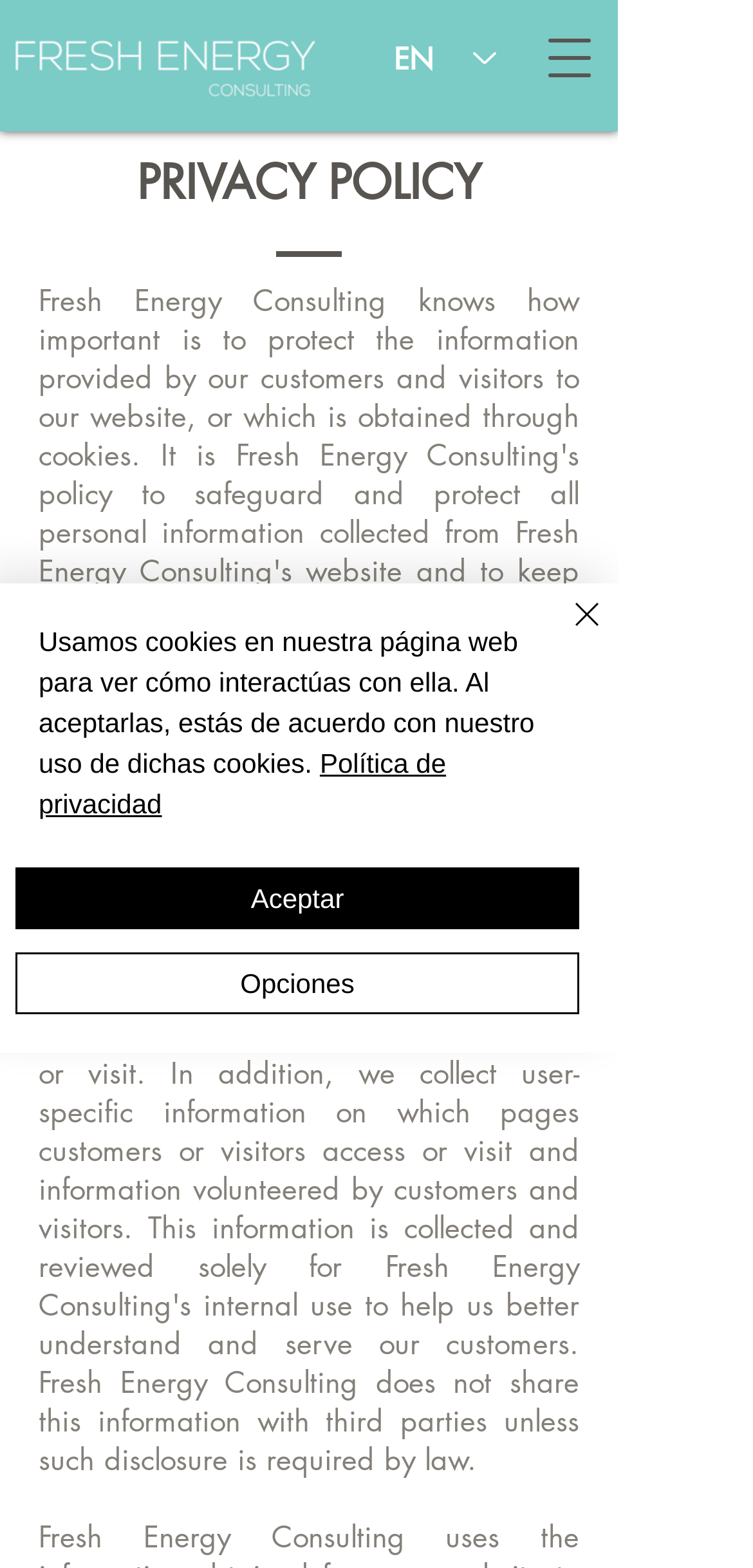Provide a brief response in the form of a single word or phrase:
How many buttons are there in the alert box?

3